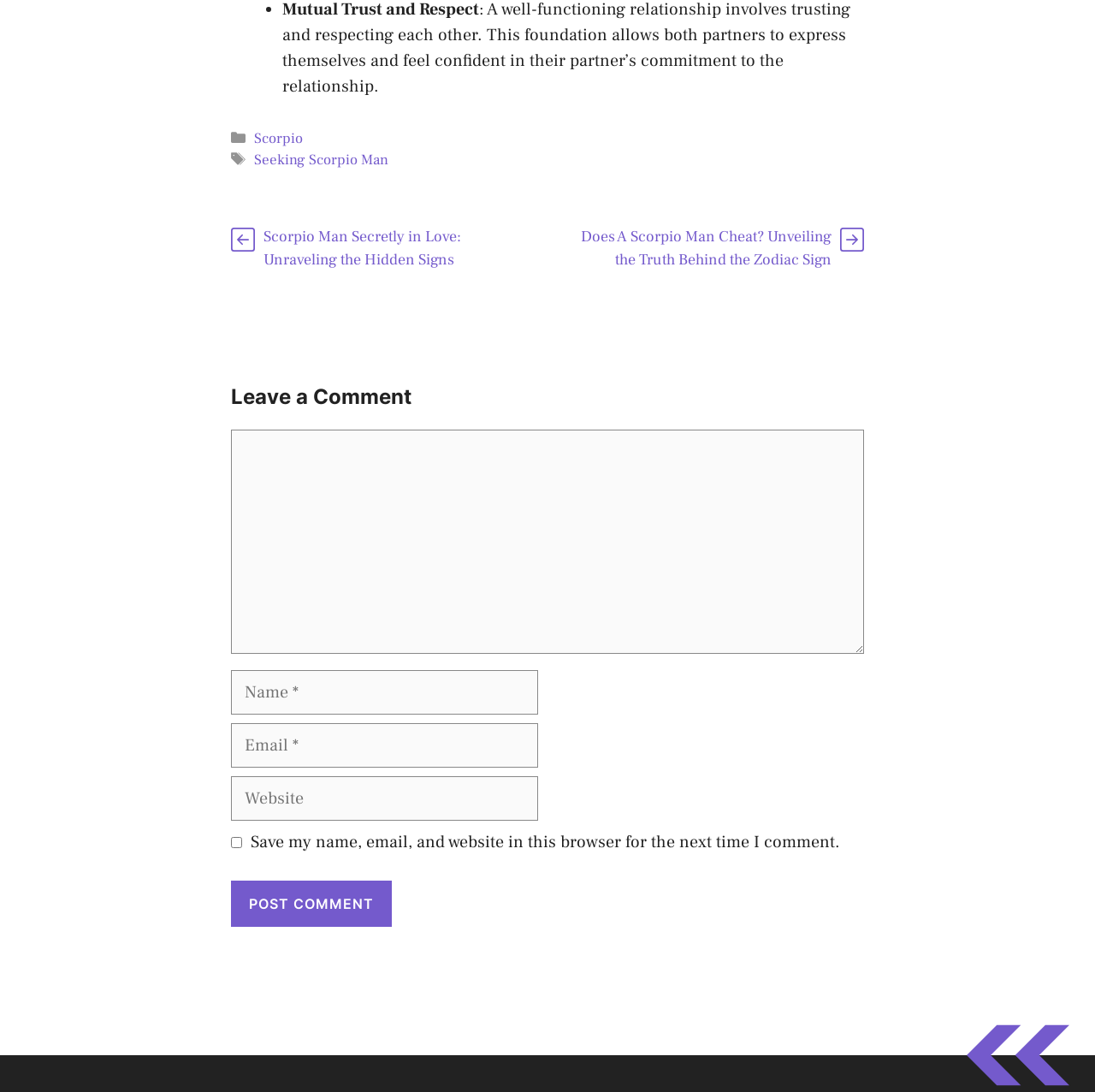Find the bounding box coordinates of the clickable region needed to perform the following instruction: "Click the Home link". The coordinates should be provided as four float numbers between 0 and 1, i.e., [left, top, right, bottom].

None